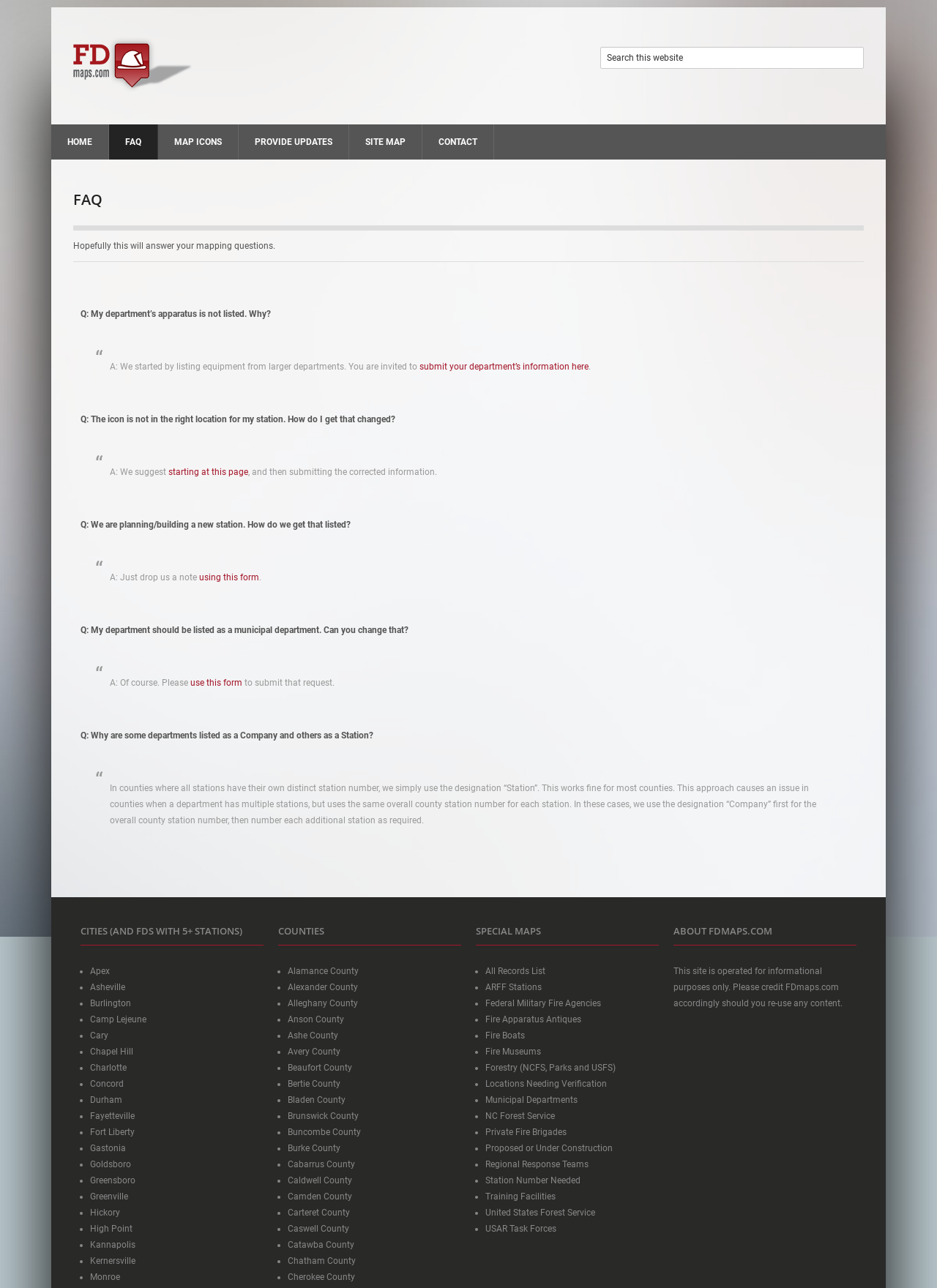Based on the visual content of the image, answer the question thoroughly: What is the purpose of this webpage?

Based on the webpage's content, it appears to be a Frequently Asked Questions page, providing answers to common questions about mapping and department information.